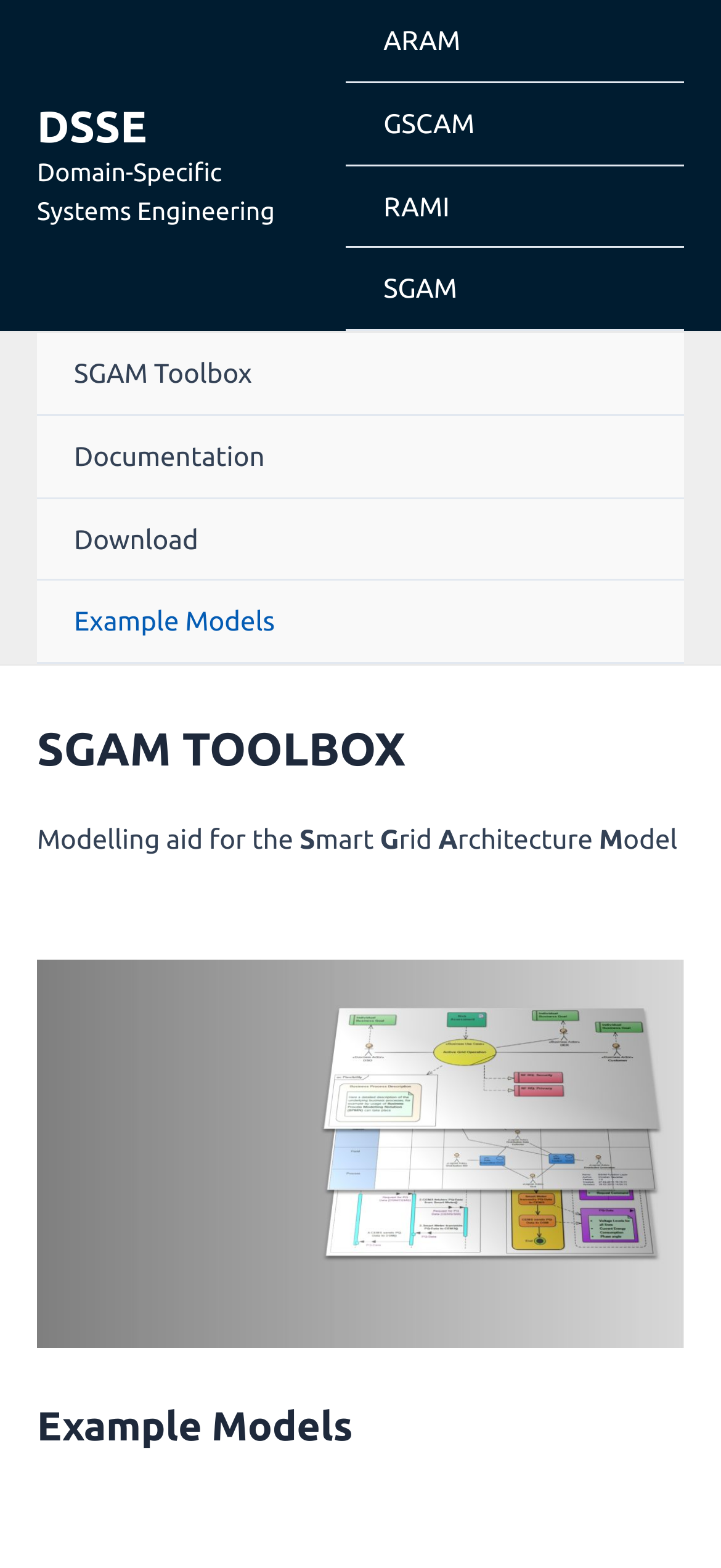Please determine the bounding box coordinates for the UI element described as: "GSCAM".

[0.48, 0.053, 0.949, 0.106]